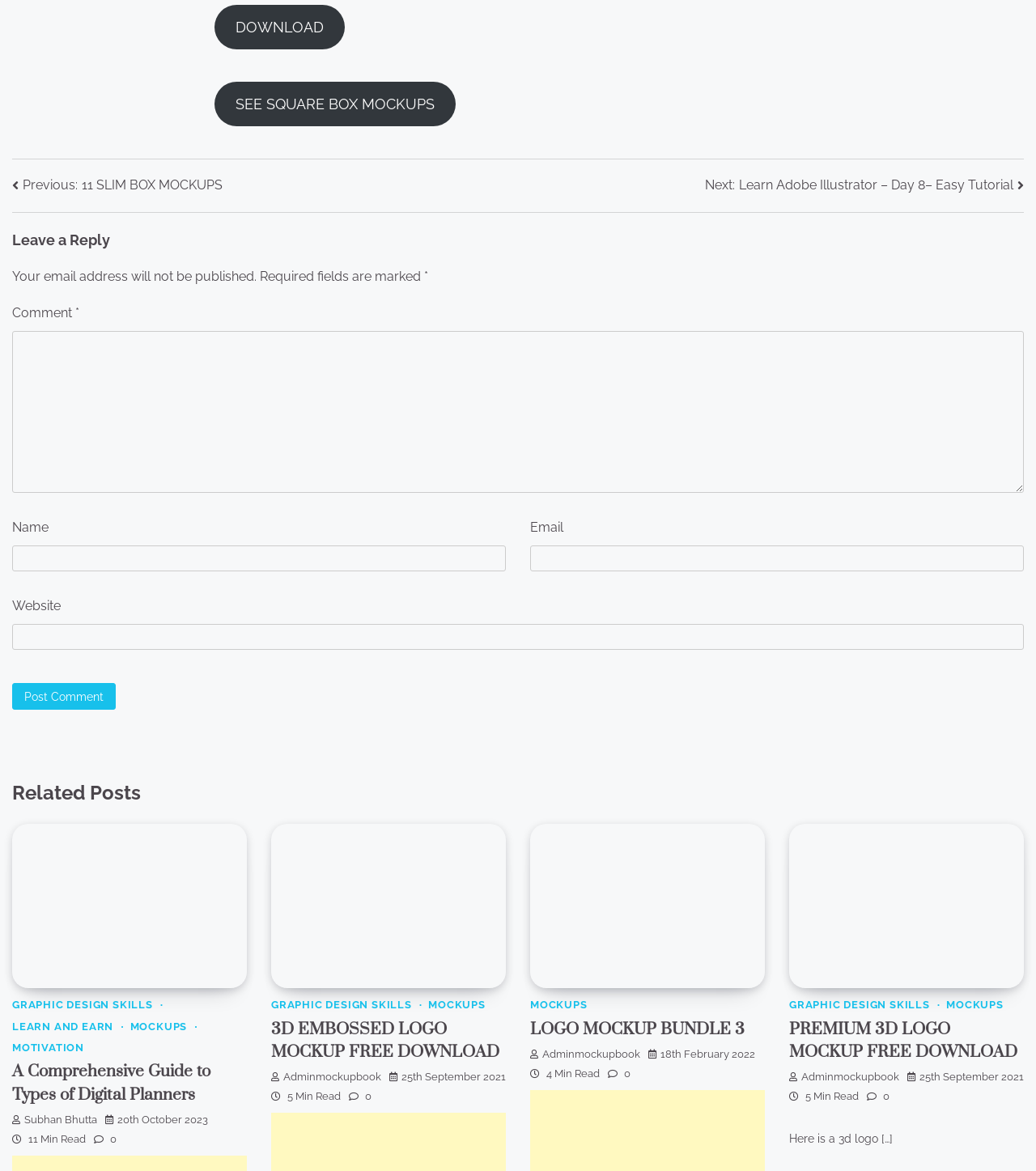What is the theme of the 'Related Posts' section?
Look at the screenshot and give a one-word or phrase answer.

Graphic design and mockups